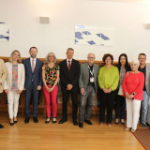Explain in detail what you see in the image.

The image captures a group of individuals standing together, likely in a formal setting, possibly in connection to an academic or professional event organized by the University of Alicante. The setting features wooden furniture and clean, modern decor, adding to the significance of the gathering. Among those present are participants from a workshop titled "Macroeconomic risks and policies," an initiative supported by the Prometeo Project. The atmosphere suggests collaboration and engagement in scholarly discussions, reflecting the university's commitment to high-quality research and fostering an stimulating environment.